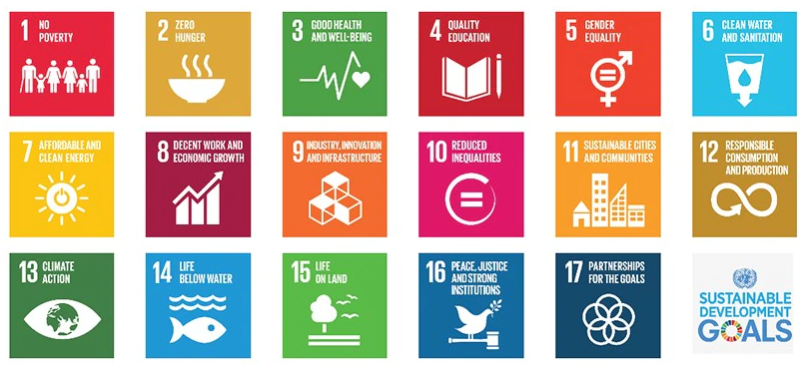Please answer the following question using a single word or phrase: 
What is the significance of the UN logo in the image?

Reinforcing global commitment